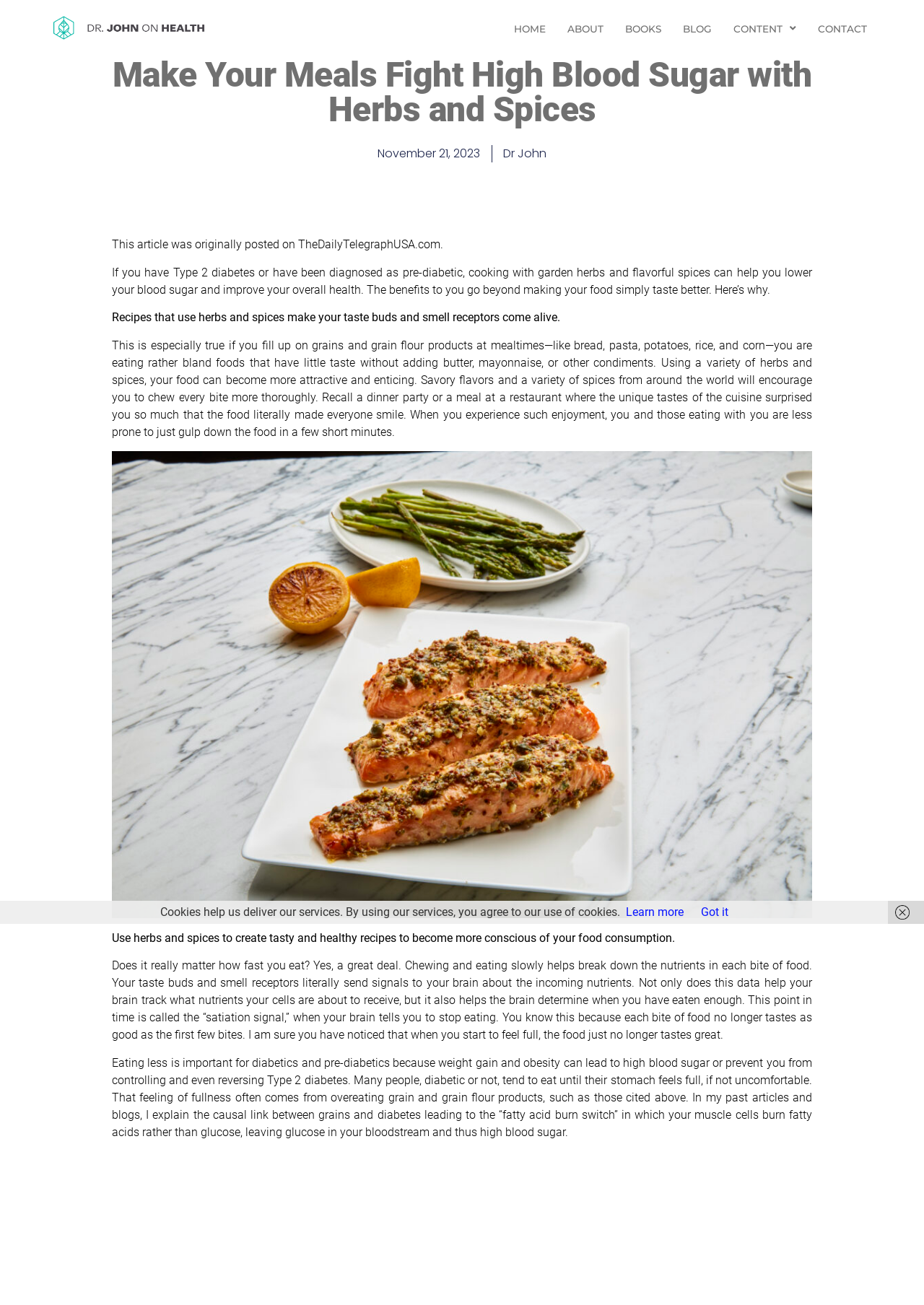Locate the bounding box coordinates of the clickable part needed for the task: "Explore the BLOG section".

[0.727, 0.011, 0.782, 0.034]